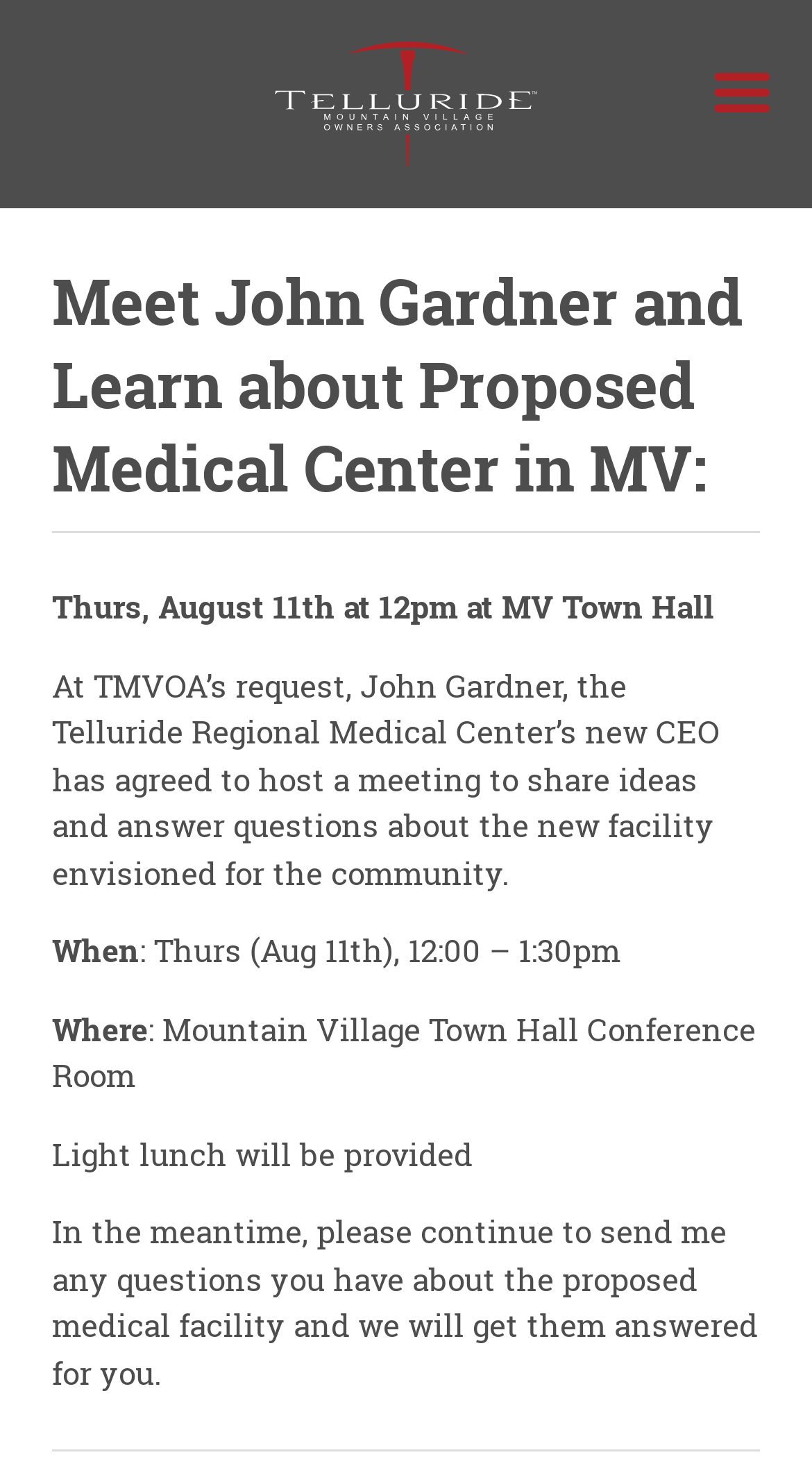What time is the meeting on August 11th? Look at the image and give a one-word or short phrase answer.

12:00 – 1:30pm